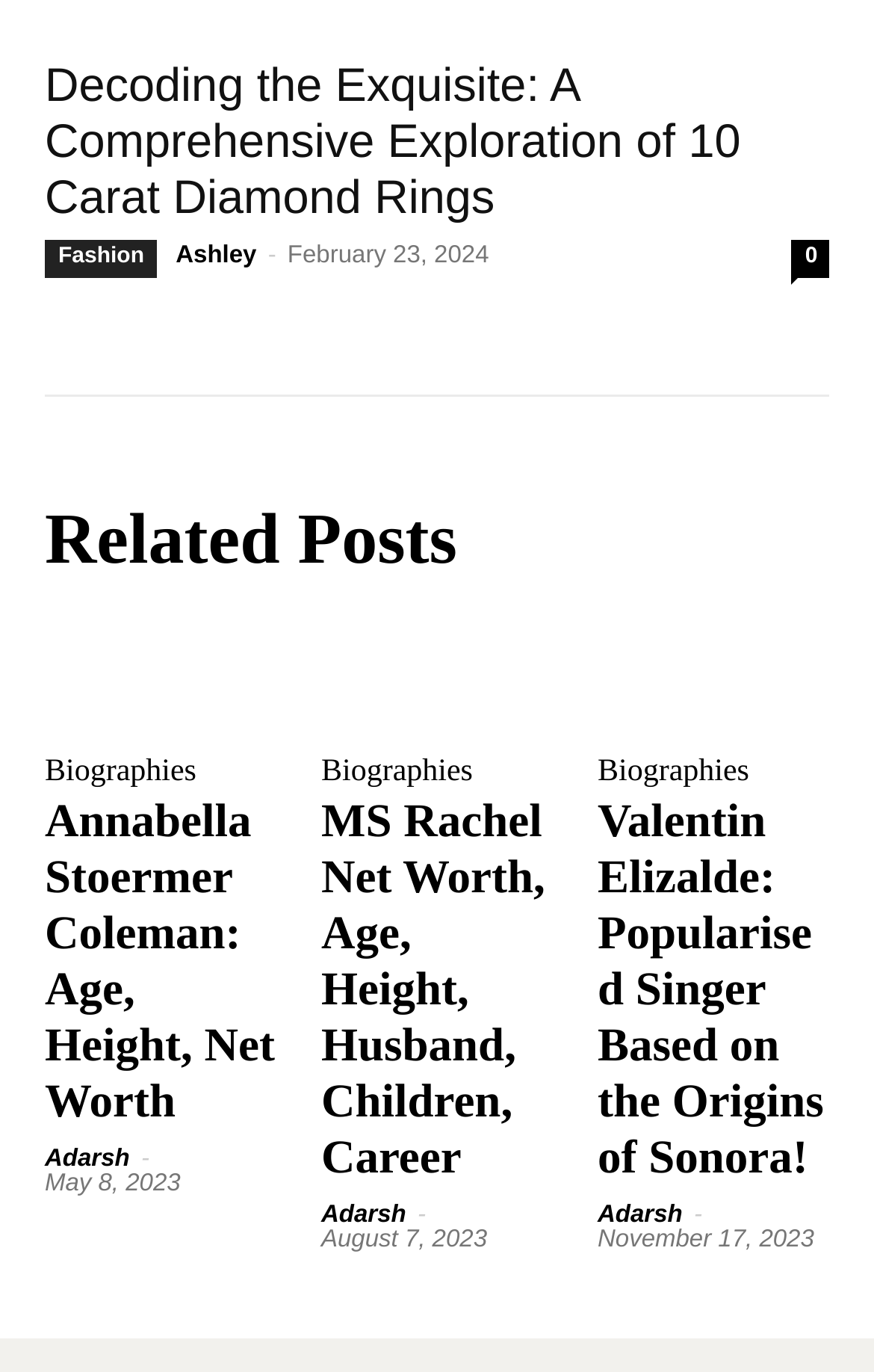Provide a one-word or short-phrase response to the question:
What is the date of the first related post?

February 23, 2024